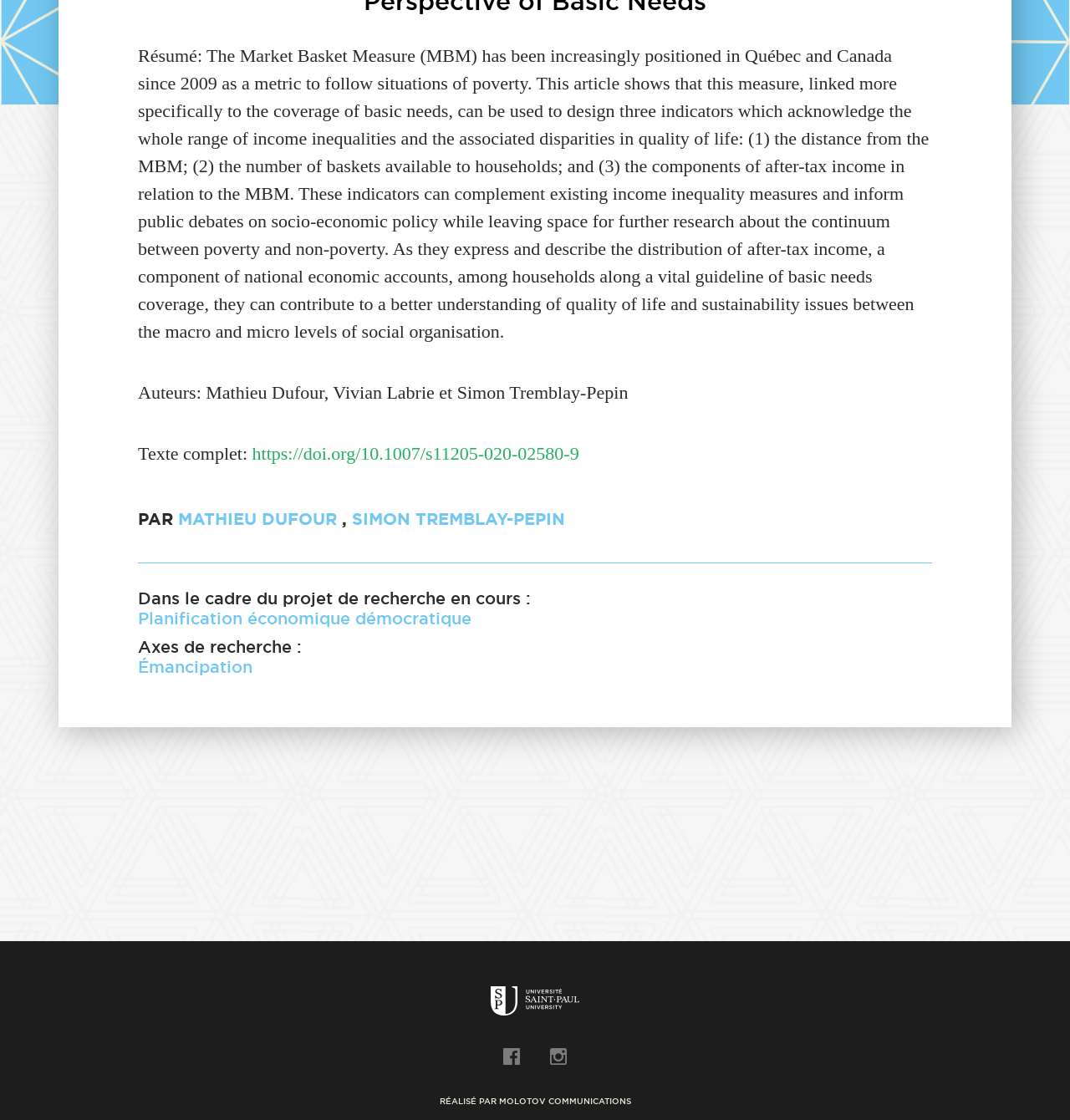Provide the bounding box coordinates for the UI element that is described as: "alt="Great or Nothing cover"".

None